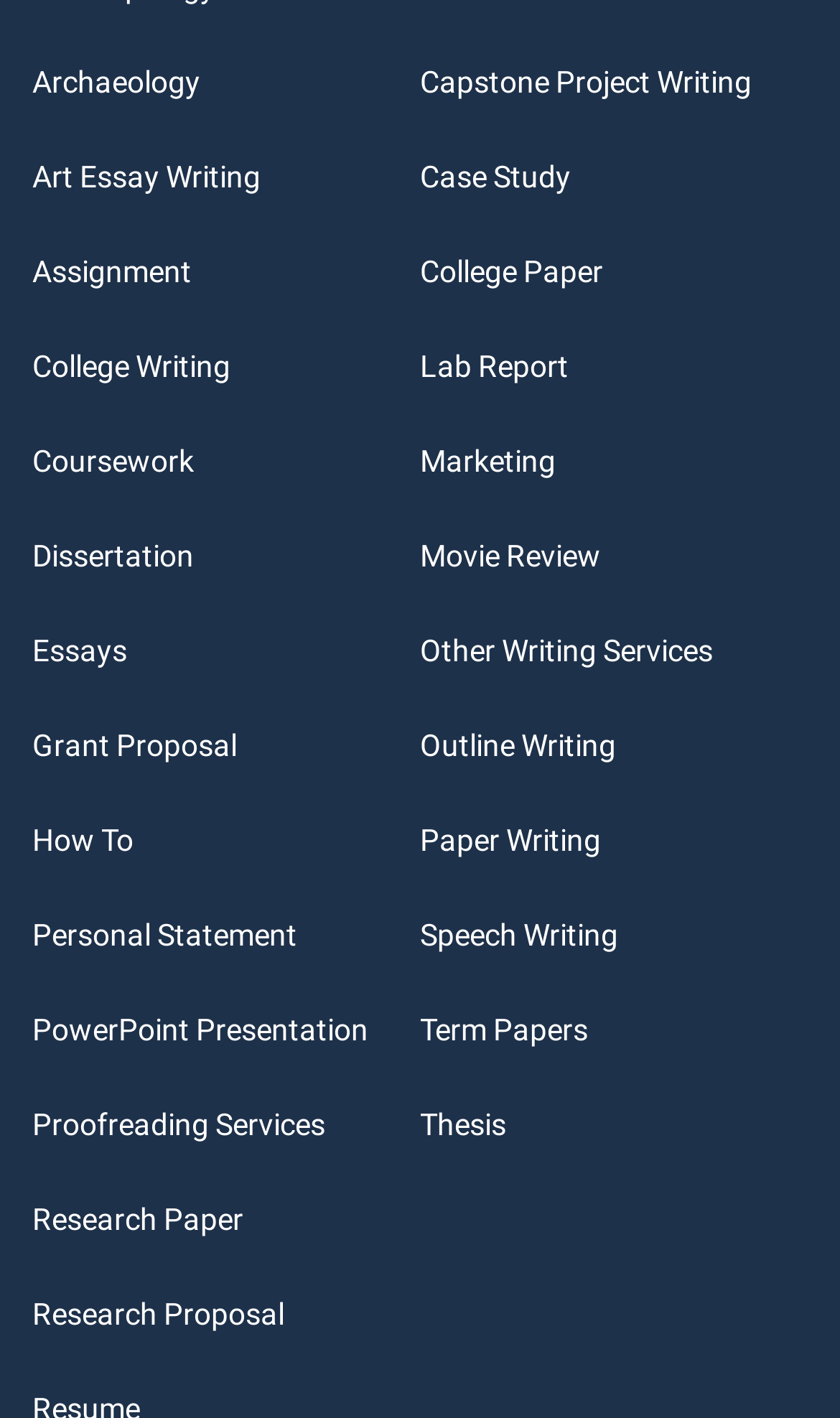Highlight the bounding box coordinates of the element you need to click to perform the following instruction: "Click on Archaeology link."

[0.038, 0.046, 0.238, 0.07]